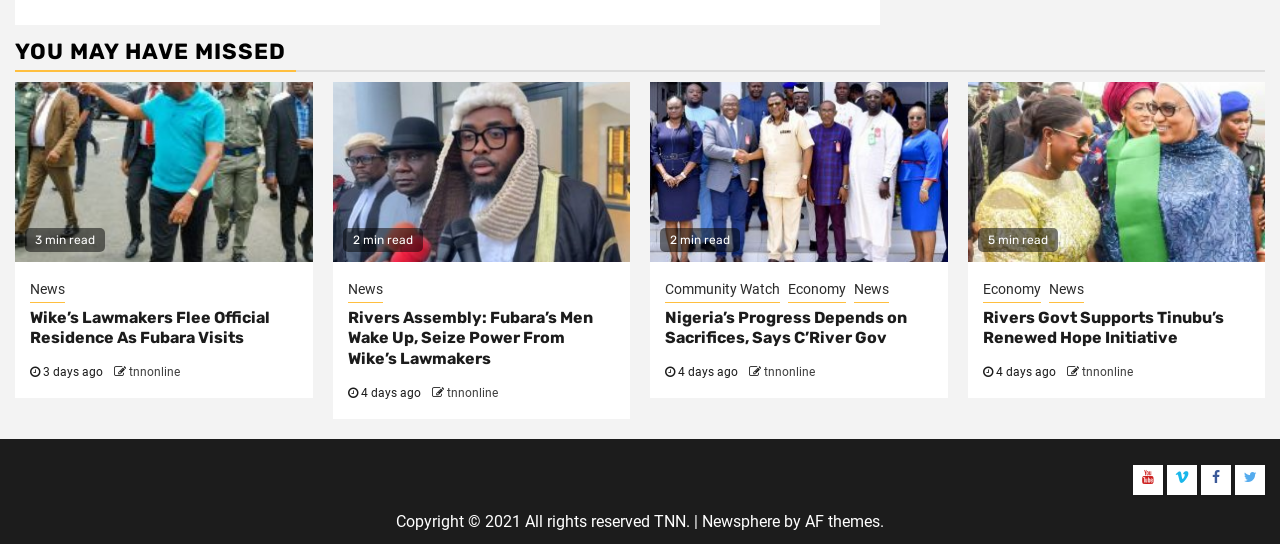Identify the bounding box for the given UI element using the description provided. Coordinates should be in the format (top-left x, top-left y, bottom-right x, bottom-right y) and must be between 0 and 1. Here is the description: Youtube

[0.885, 0.855, 0.909, 0.91]